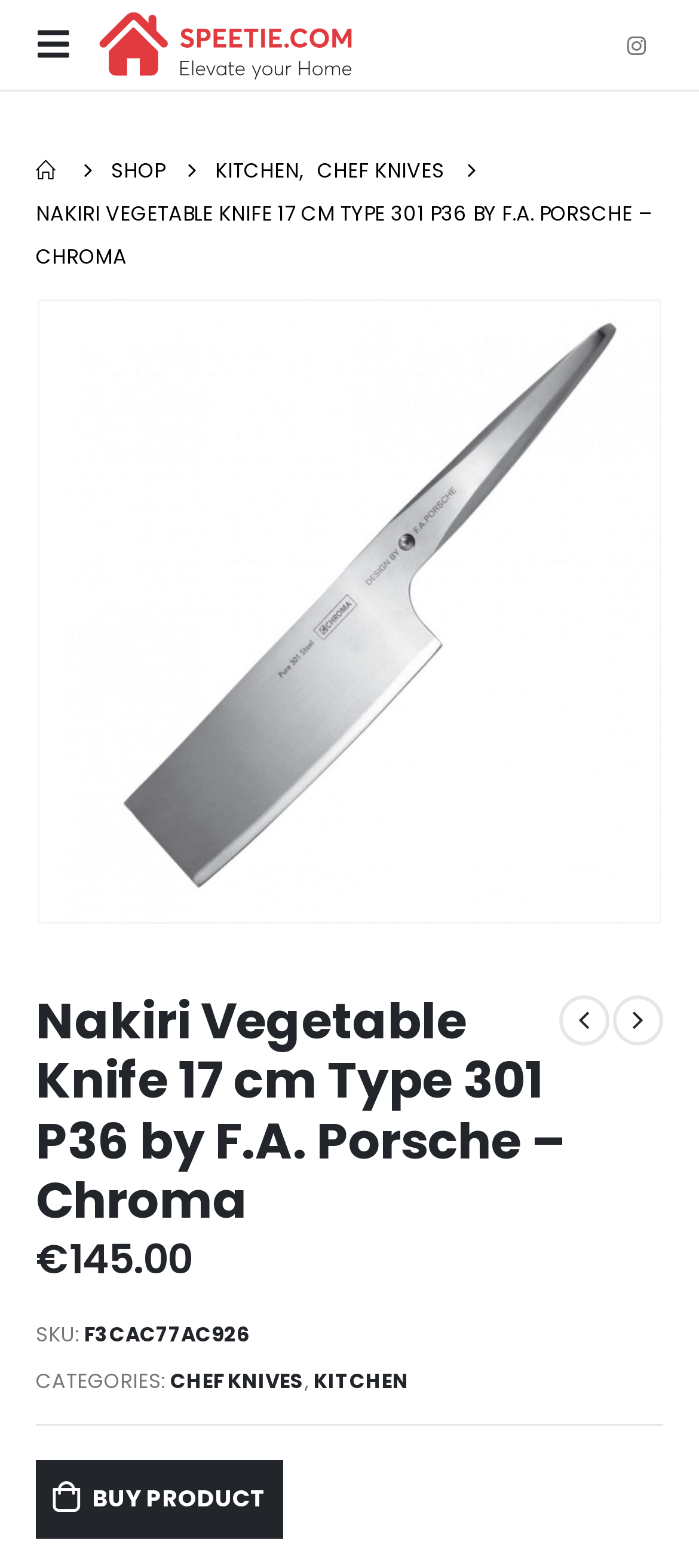Extract the bounding box coordinates of the UI element described by: "Chef Knives". The coordinates should include four float numbers ranging from 0 to 1, e.g., [left, top, right, bottom].

[0.454, 0.095, 0.636, 0.122]